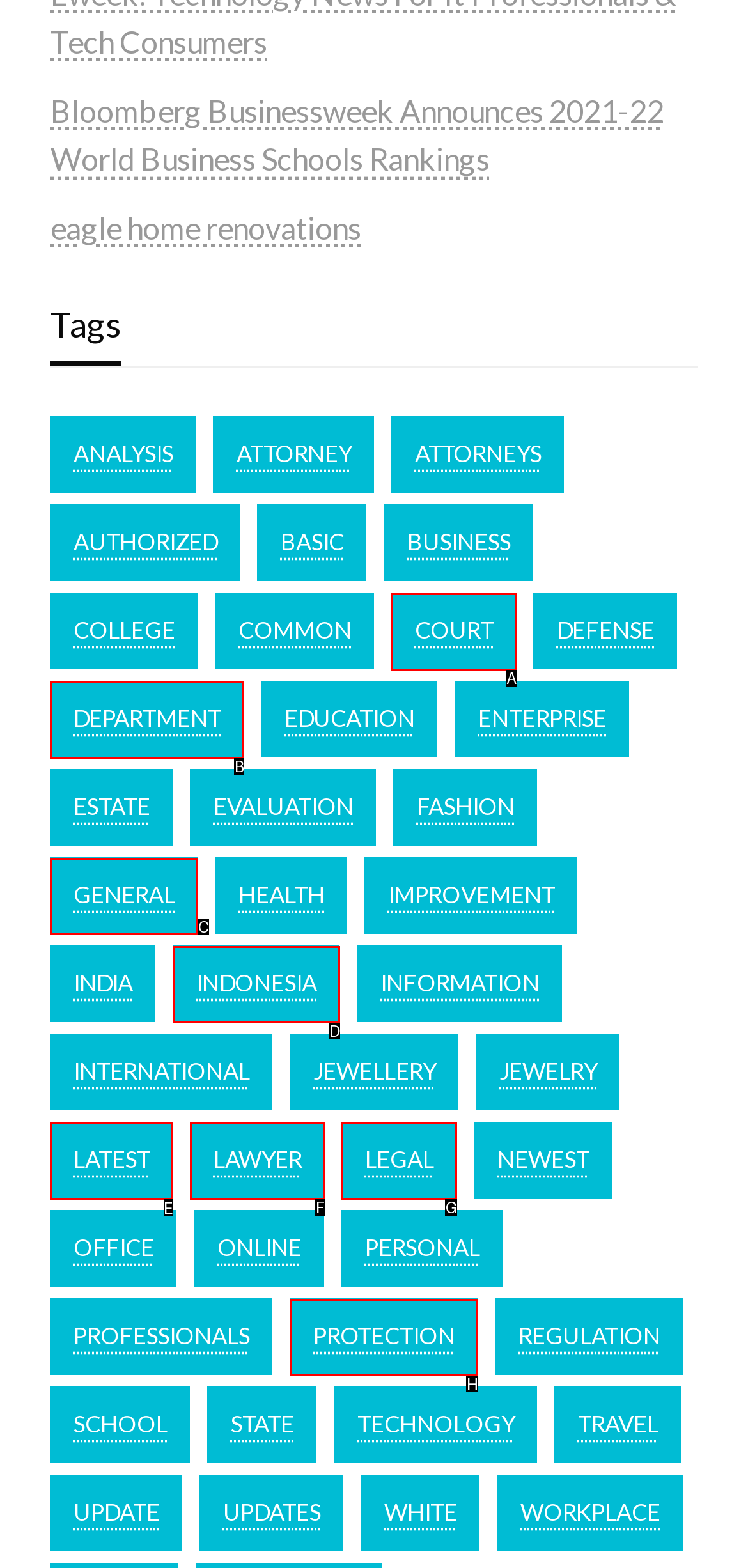To perform the task "Explore 'latest' news", which UI element's letter should you select? Provide the letter directly.

E